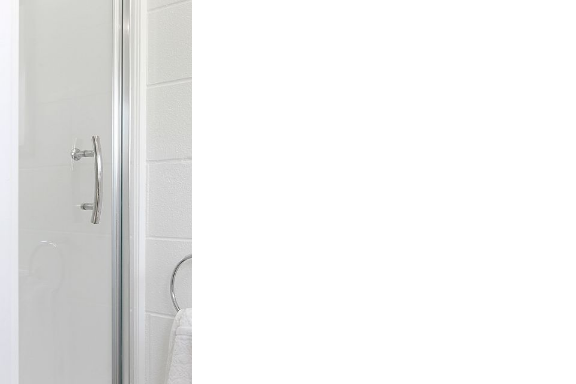Provide a one-word or one-phrase answer to the question:
What is the style of the handle on the shower door?

Chrome